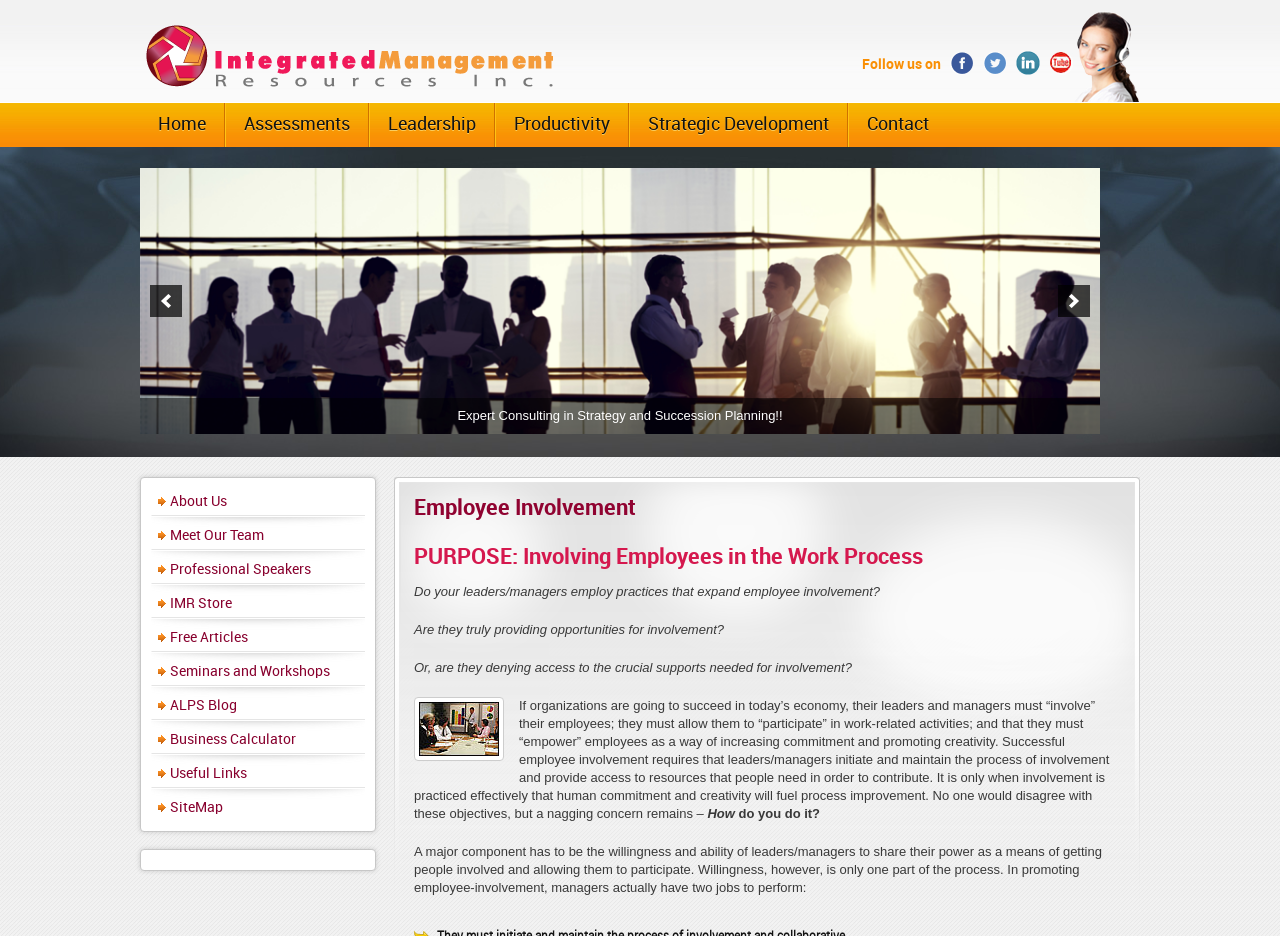What do leaders/managers need to do to promote employee involvement?
Give a single word or phrase answer based on the content of the image.

Share their power